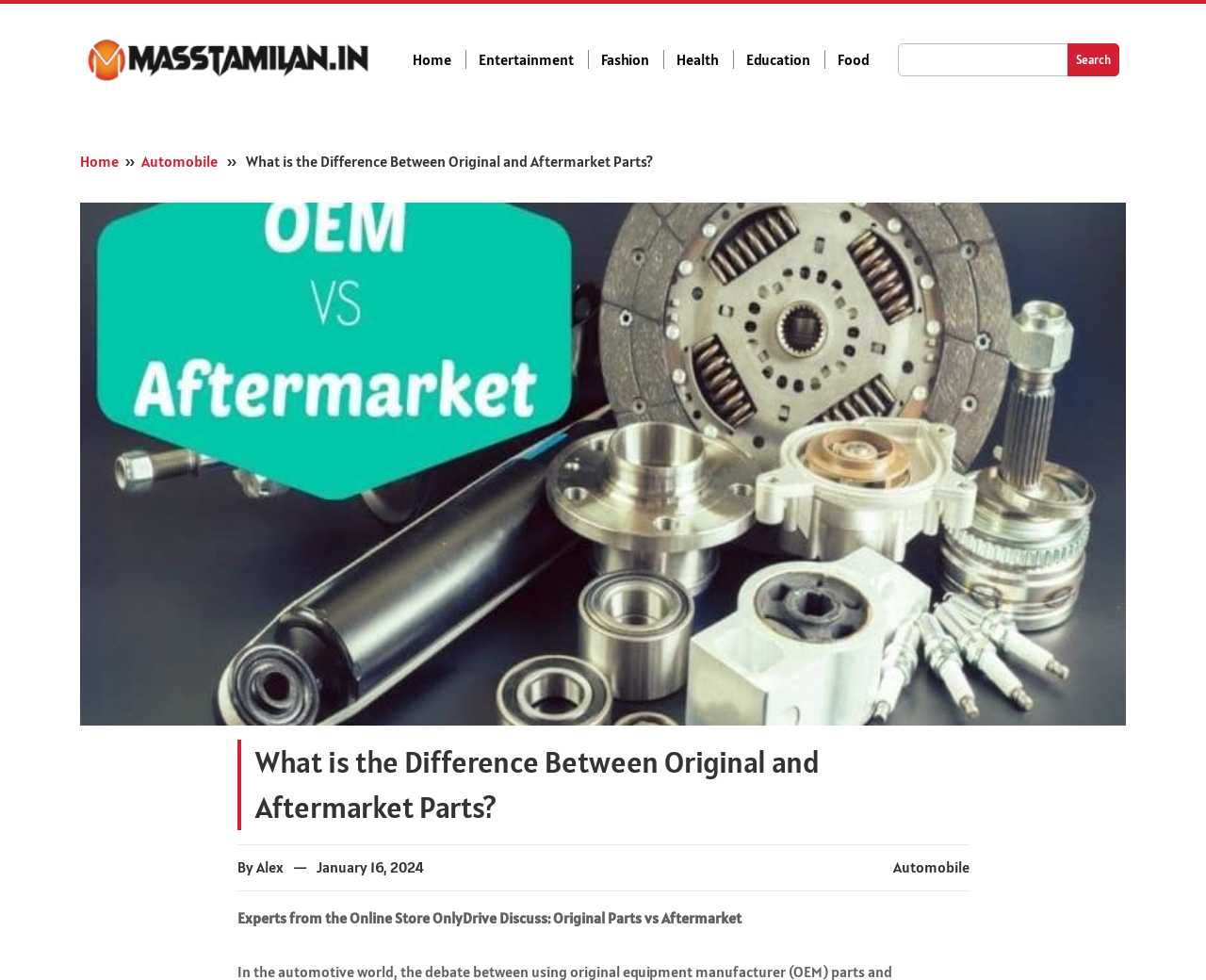Reply to the question with a brief word or phrase: What is the category of the article?

Automobile